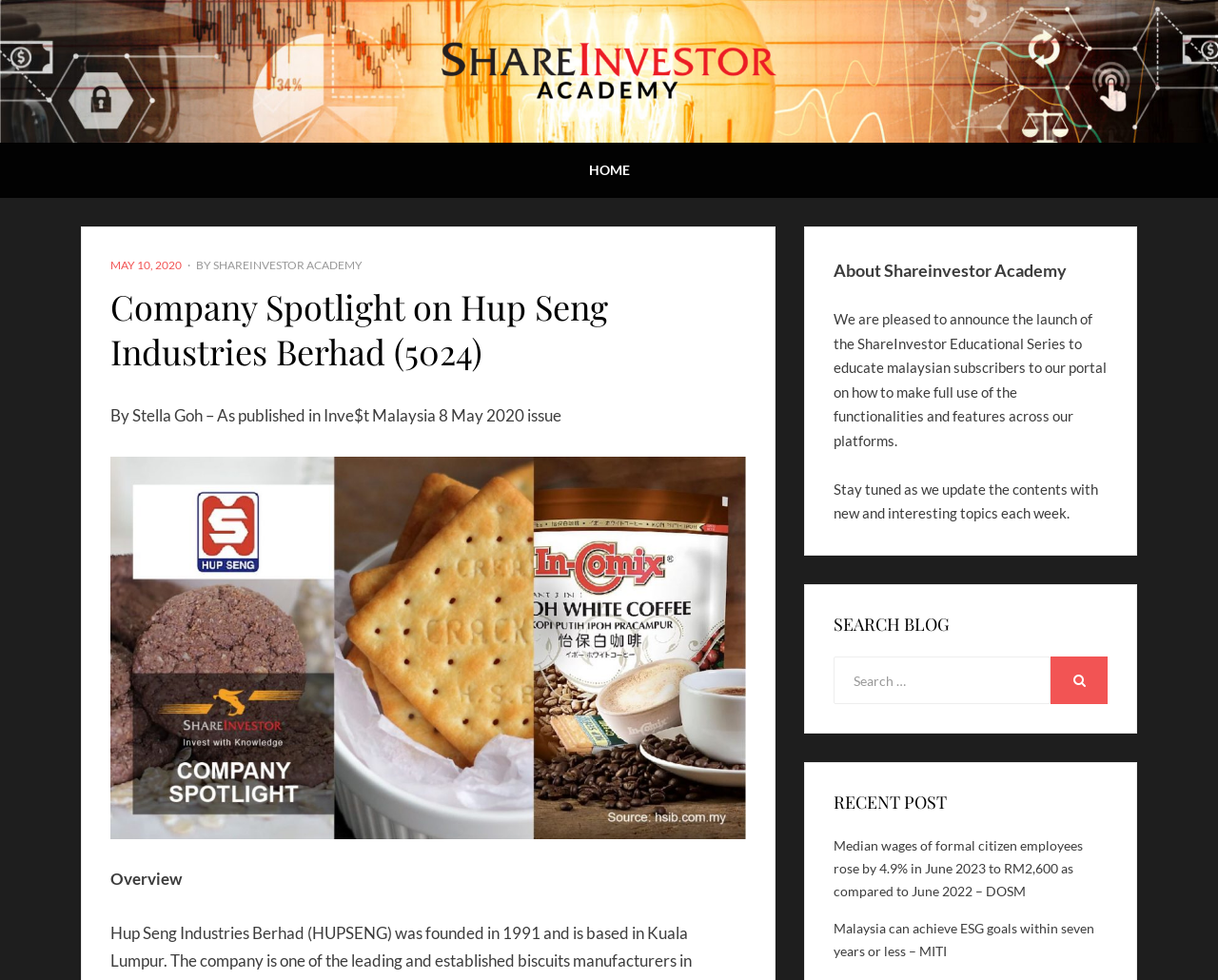Find the bounding box coordinates for the UI element that matches this description: "Home".

[0.464, 0.146, 0.536, 0.202]